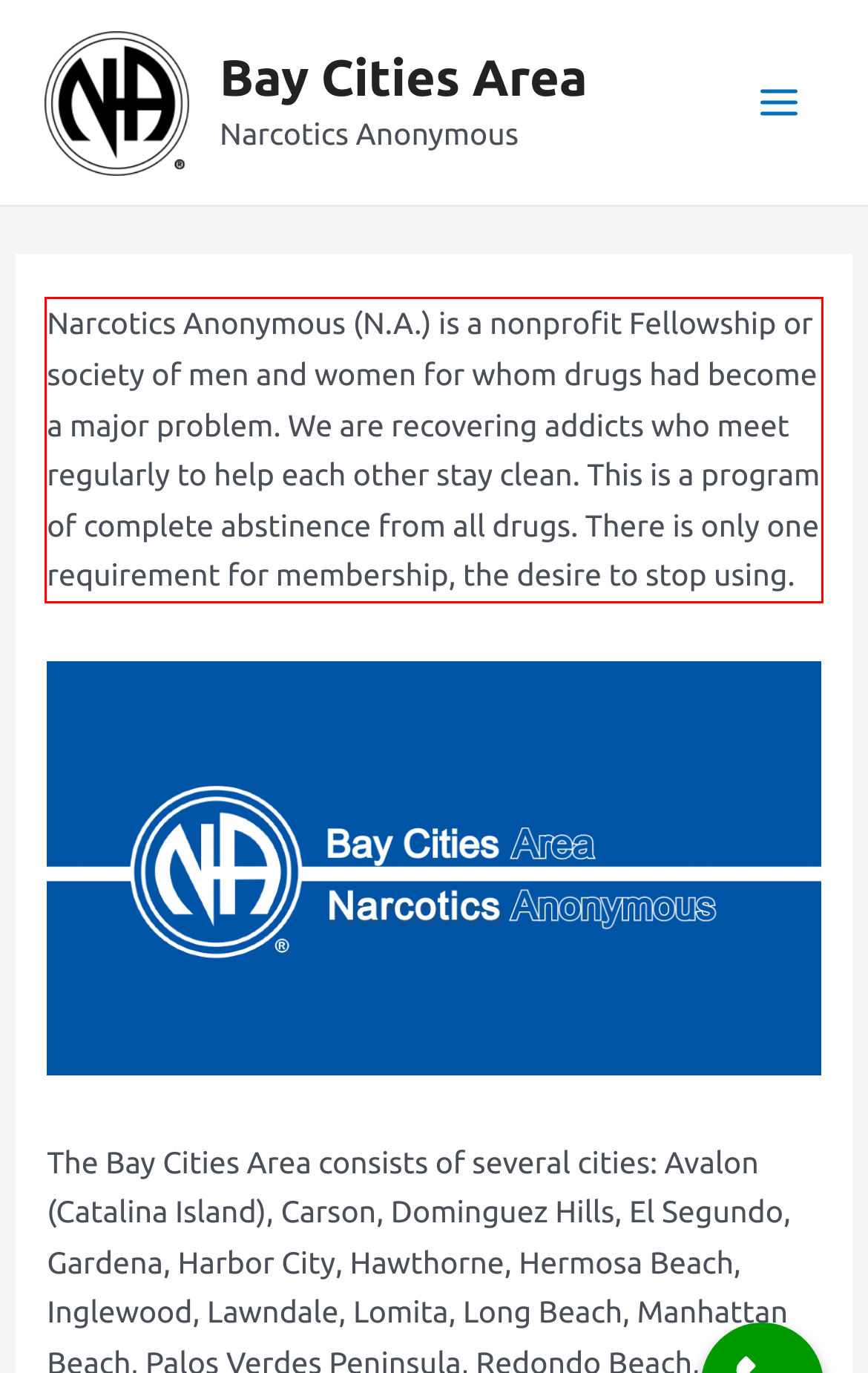Examine the webpage screenshot, find the red bounding box, and extract the text content within this marked area.

Narcotics Anonymous (N.A.) is a nonprofit Fellowship or society of men and women for whom drugs had become a major problem. We are recovering addicts who meet regularly to help each other stay clean. This is a program of complete abstinence from all drugs. There is only one requirement for membership, the desire to stop using.